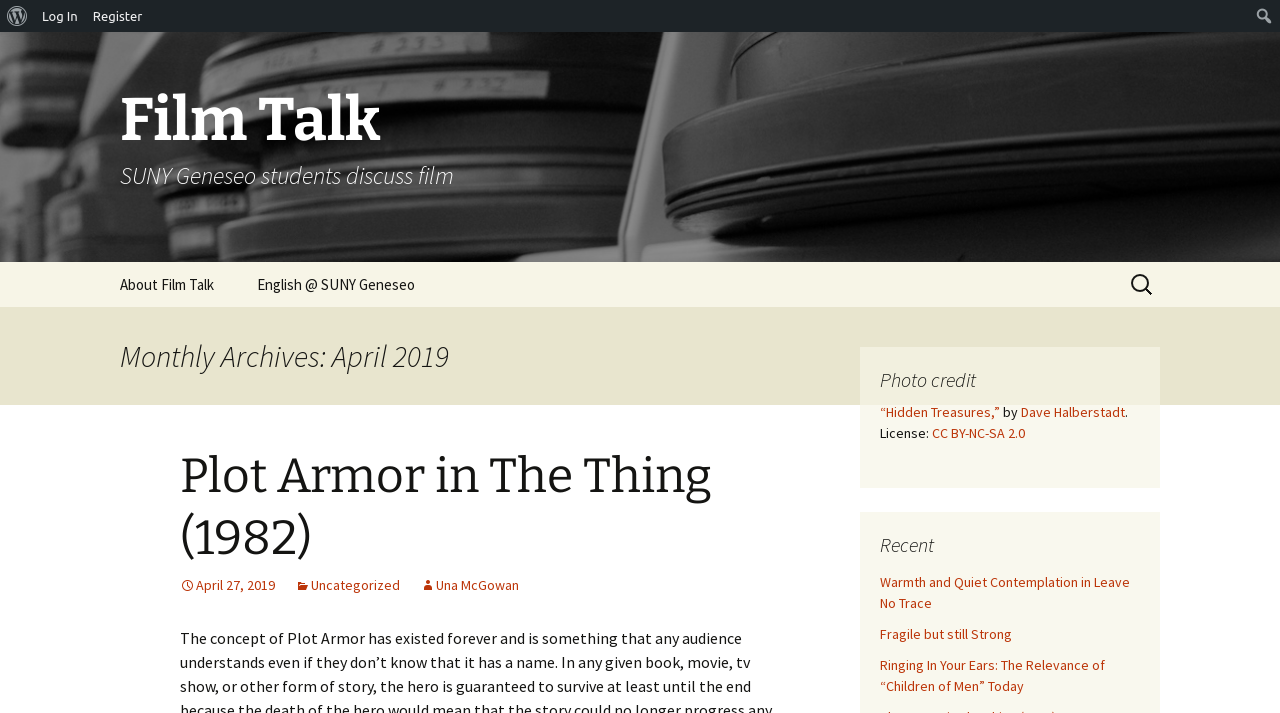Answer the question briefly using a single word or phrase: 
How many links are there in the webpage?

15